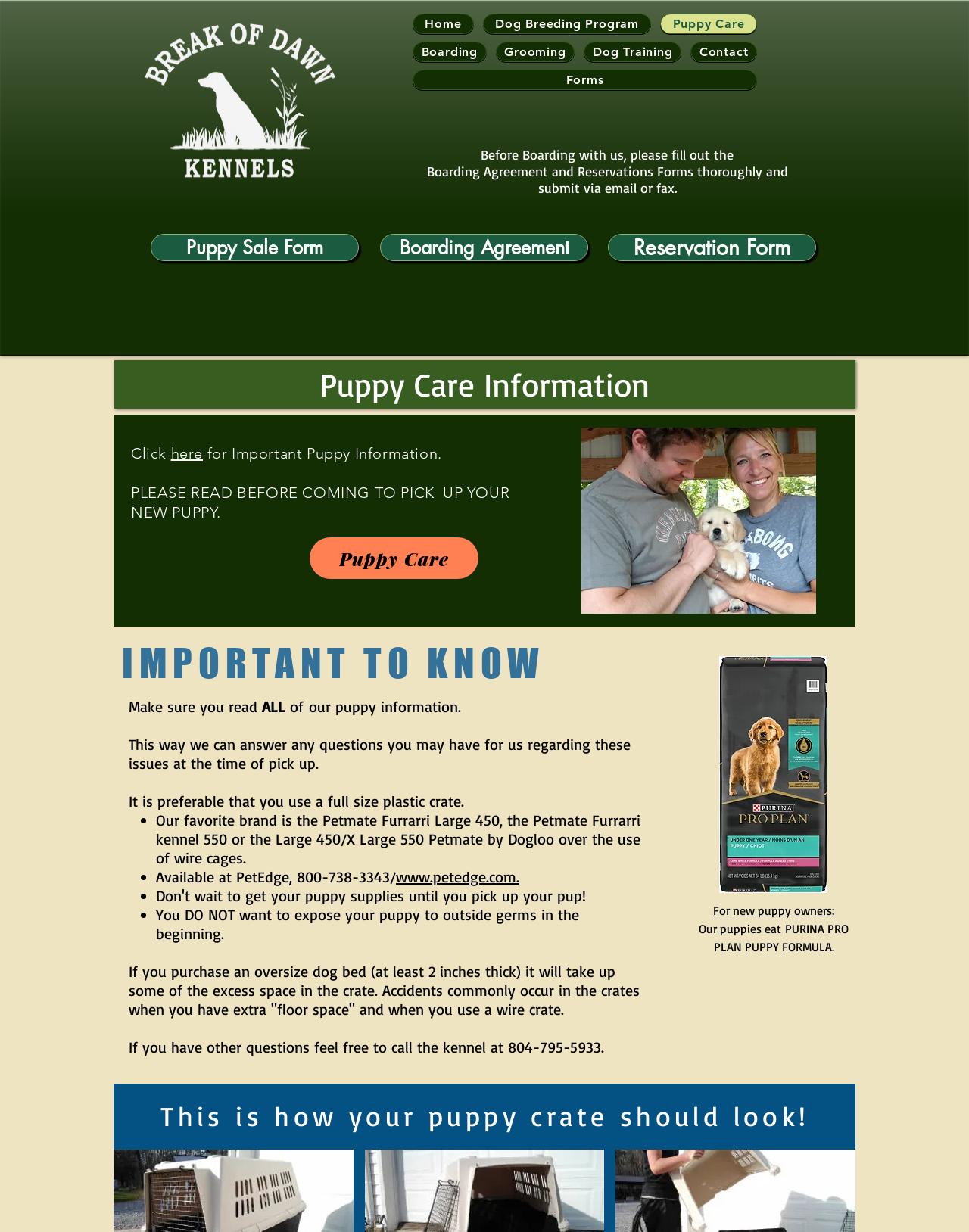What is the name of the kennel?
Please answer the question with as much detail as possible using the screenshot.

The name of the kennel can be found in the logo at the top left corner of the webpage, which is an image with the text 'BODLogo_edited.png'. This logo is also a link to the 'Puppy Sale Form' page.